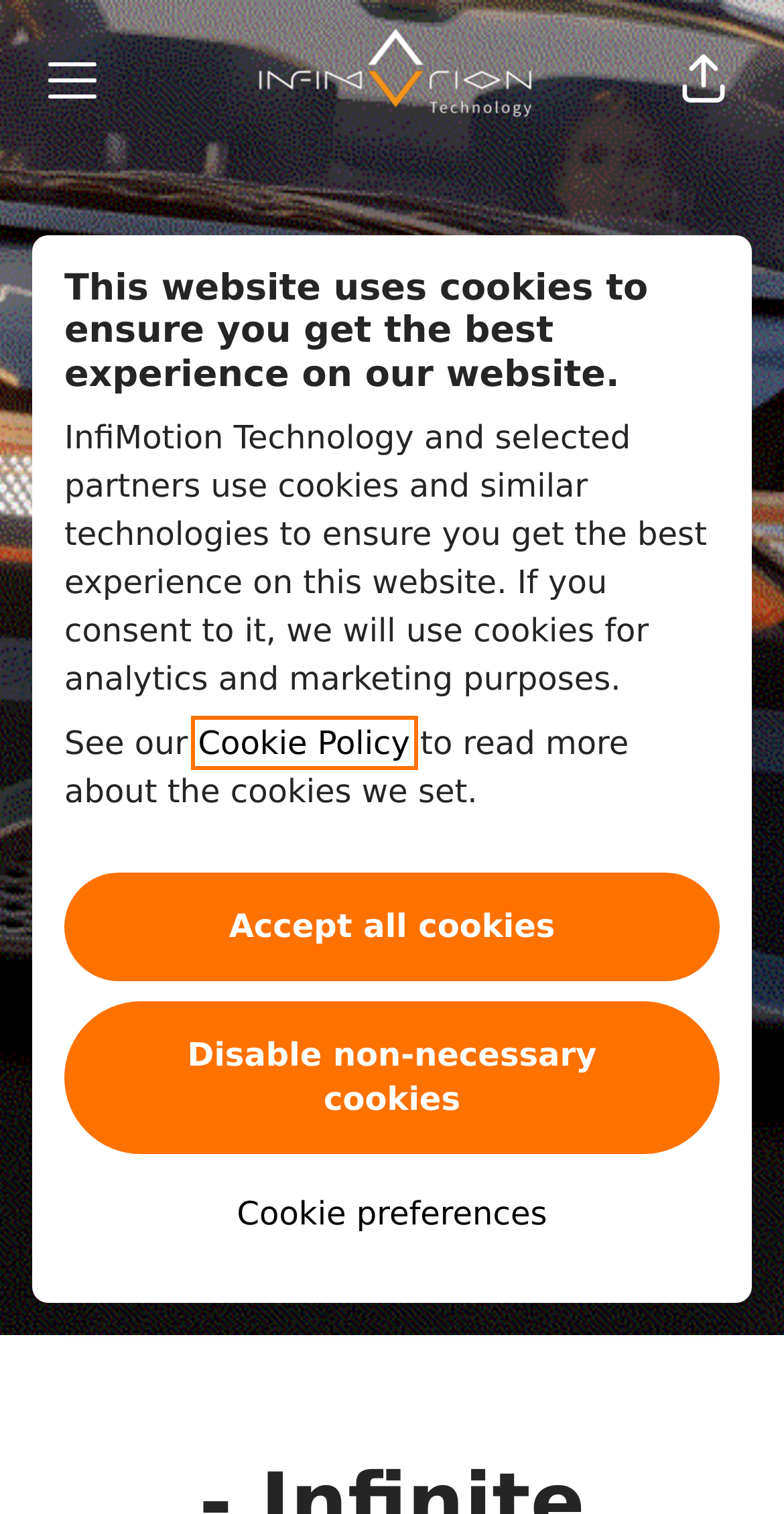Pinpoint the bounding box coordinates of the clickable element needed to complete the instruction: "Click the Career menu button". The coordinates should be provided as four float numbers between 0 and 1: [left, top, right, bottom].

[0.021, 0.016, 0.164, 0.09]